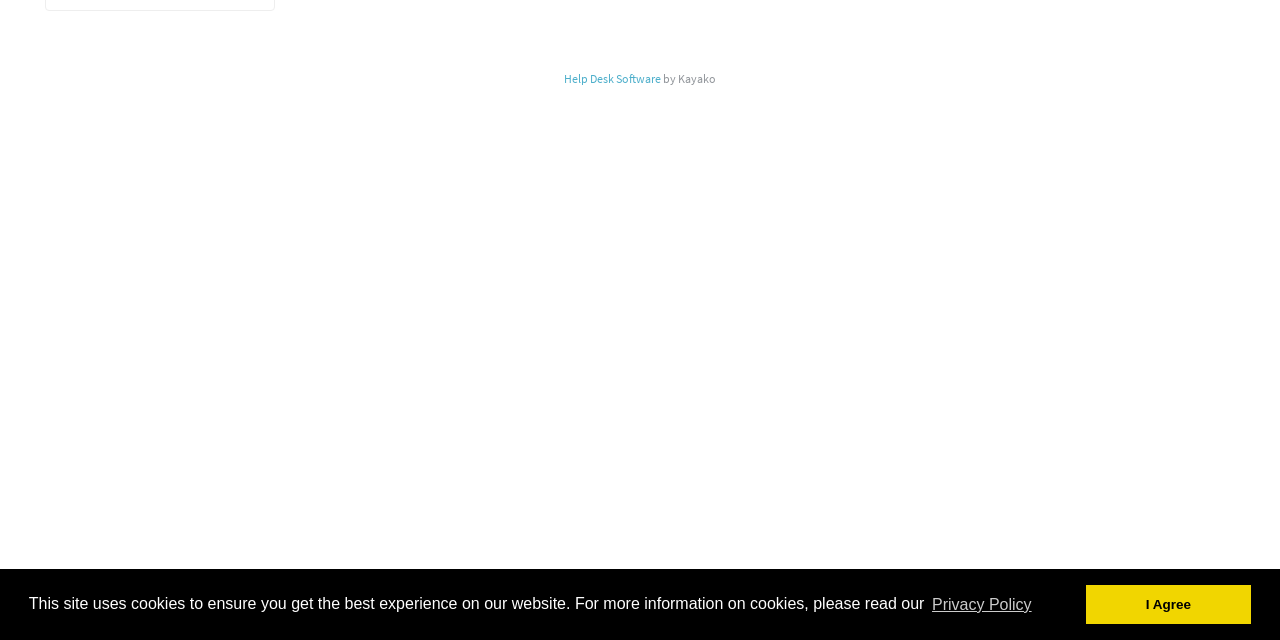Please locate the UI element described by "I Agree" and provide its bounding box coordinates.

[0.848, 0.914, 0.978, 0.975]